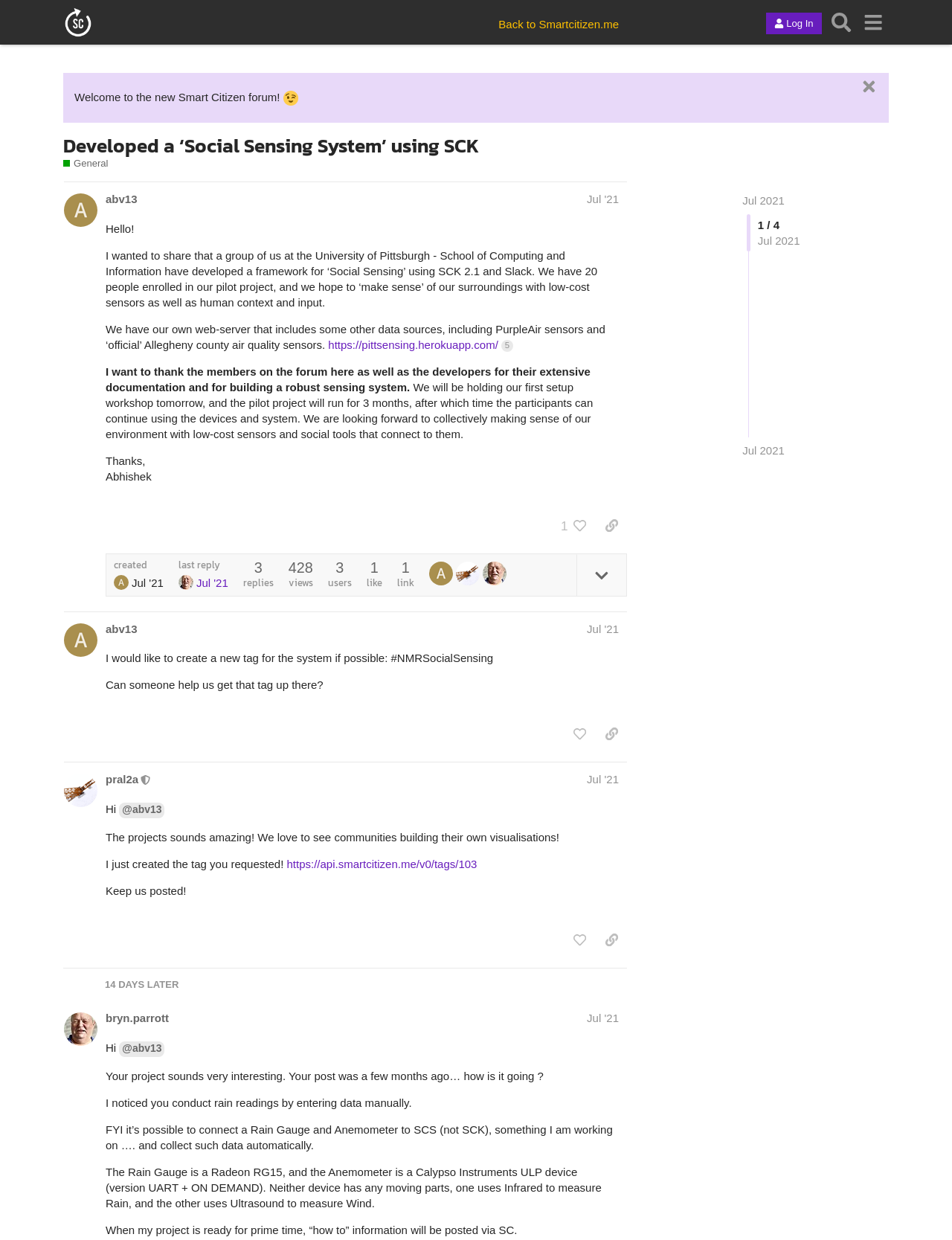Determine the main headline from the webpage and extract its text.

Developed a ‘Social Sensing System’ using SCK